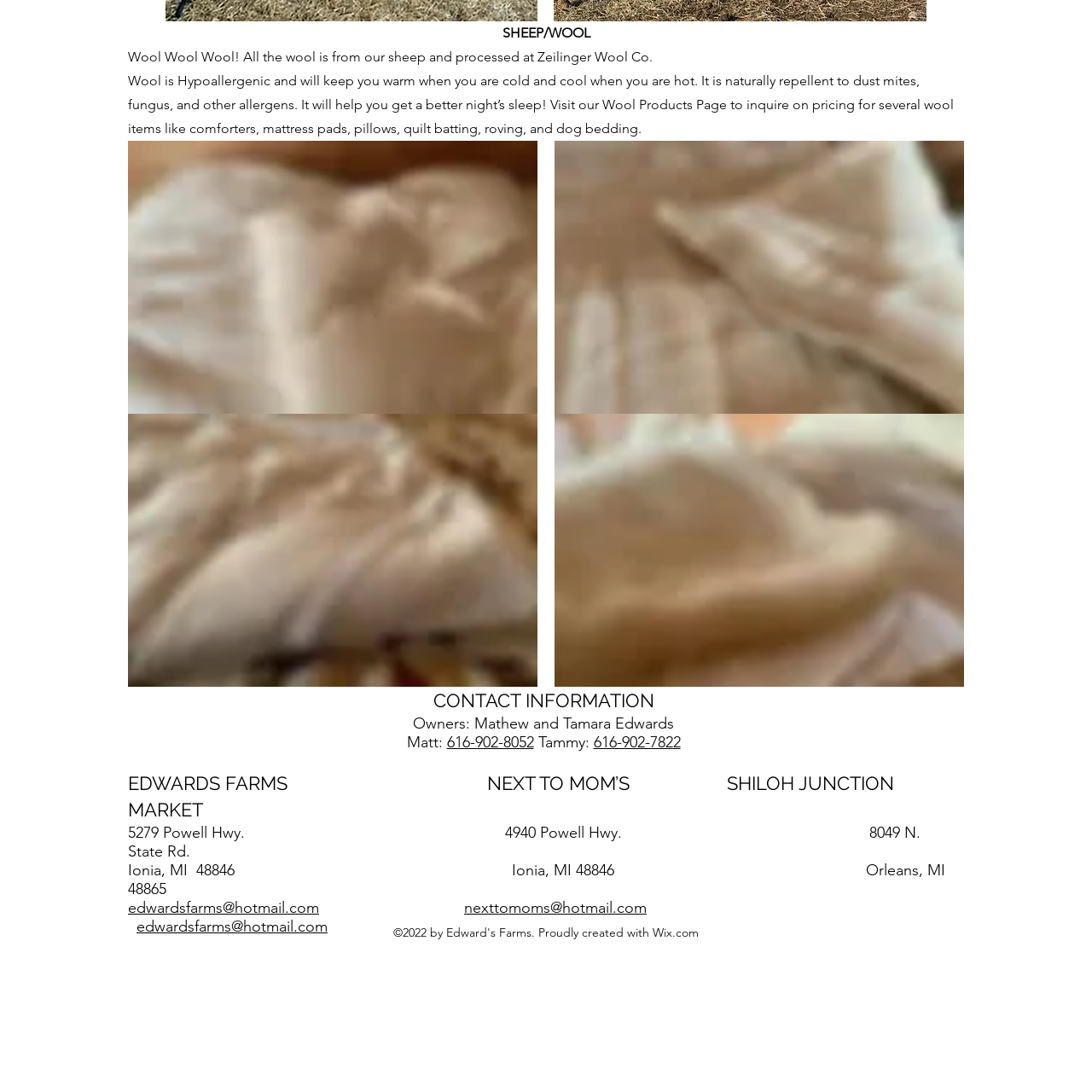Please locate the bounding box coordinates for the element that should be clicked to achieve the following instruction: "Contact Matt". Ensure the coordinates are given as four float numbers between 0 and 1, i.e., [left, top, right, bottom].

[0.409, 0.671, 0.489, 0.688]